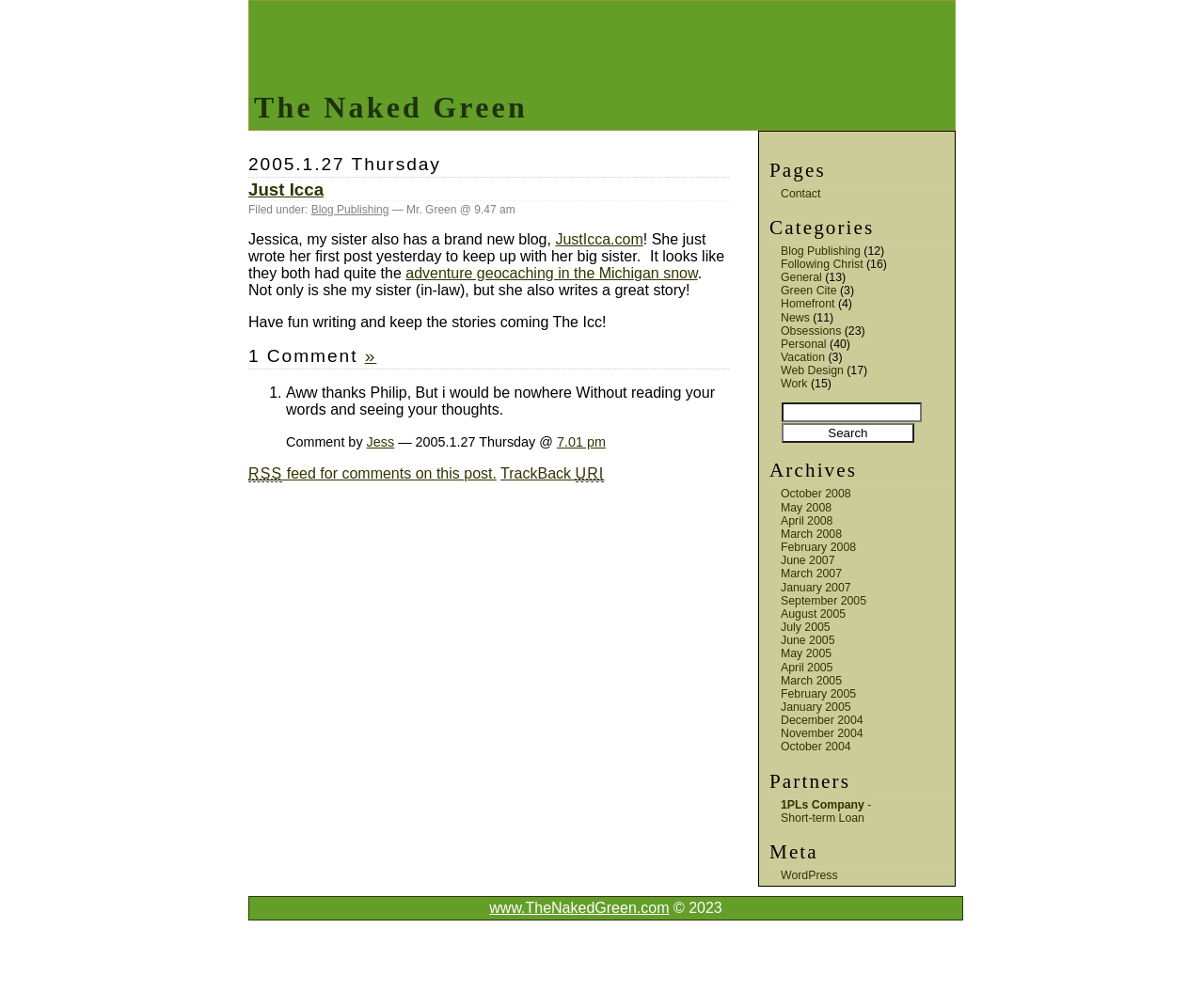Could you highlight the region that needs to be clicked to execute the instruction: "Click on the 'Contact' link"?

[0.648, 0.185, 0.682, 0.199]